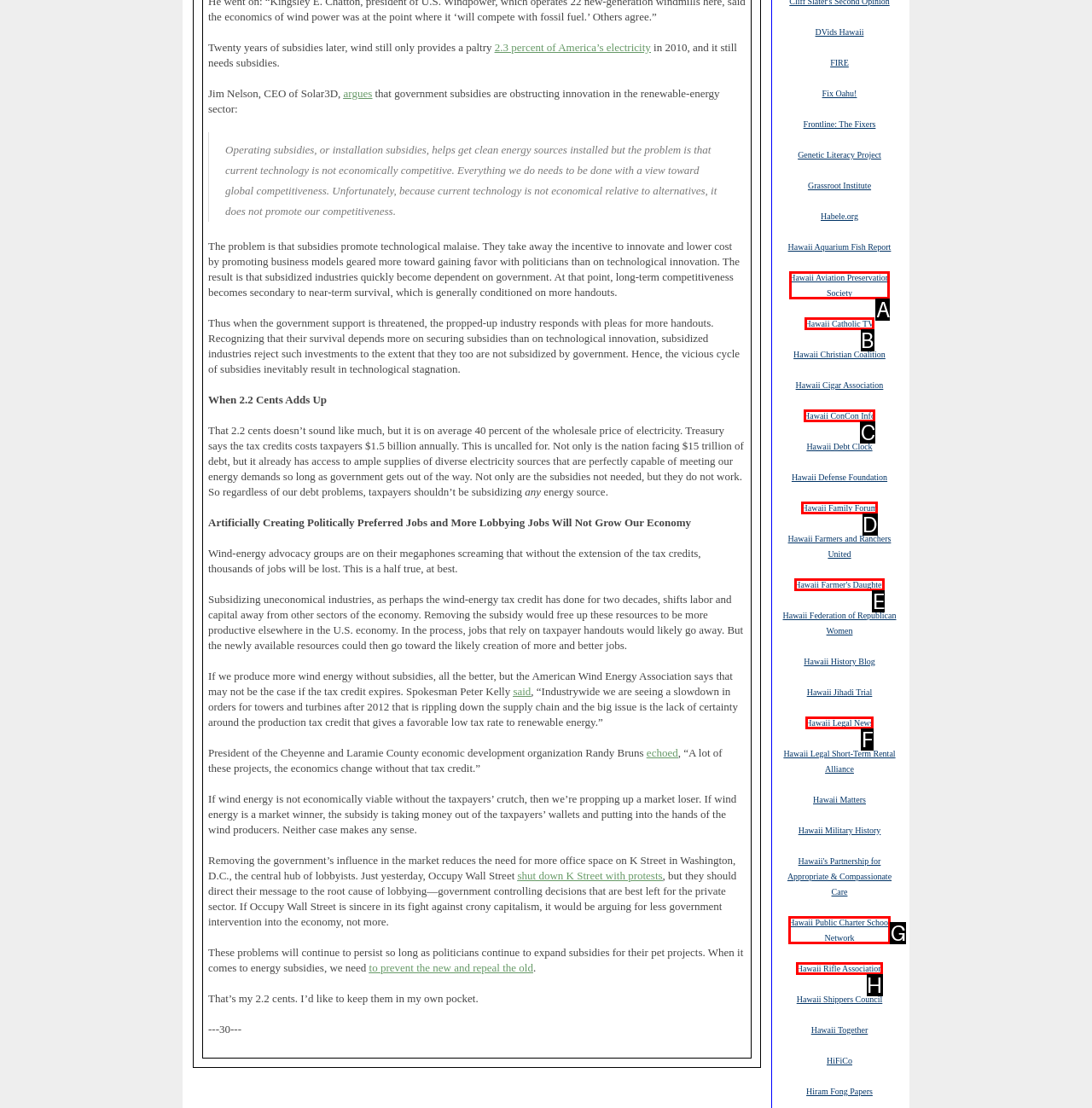From the choices provided, which HTML element best fits the description: Hawaii Aviation Preservation Society? Answer with the appropriate letter.

A